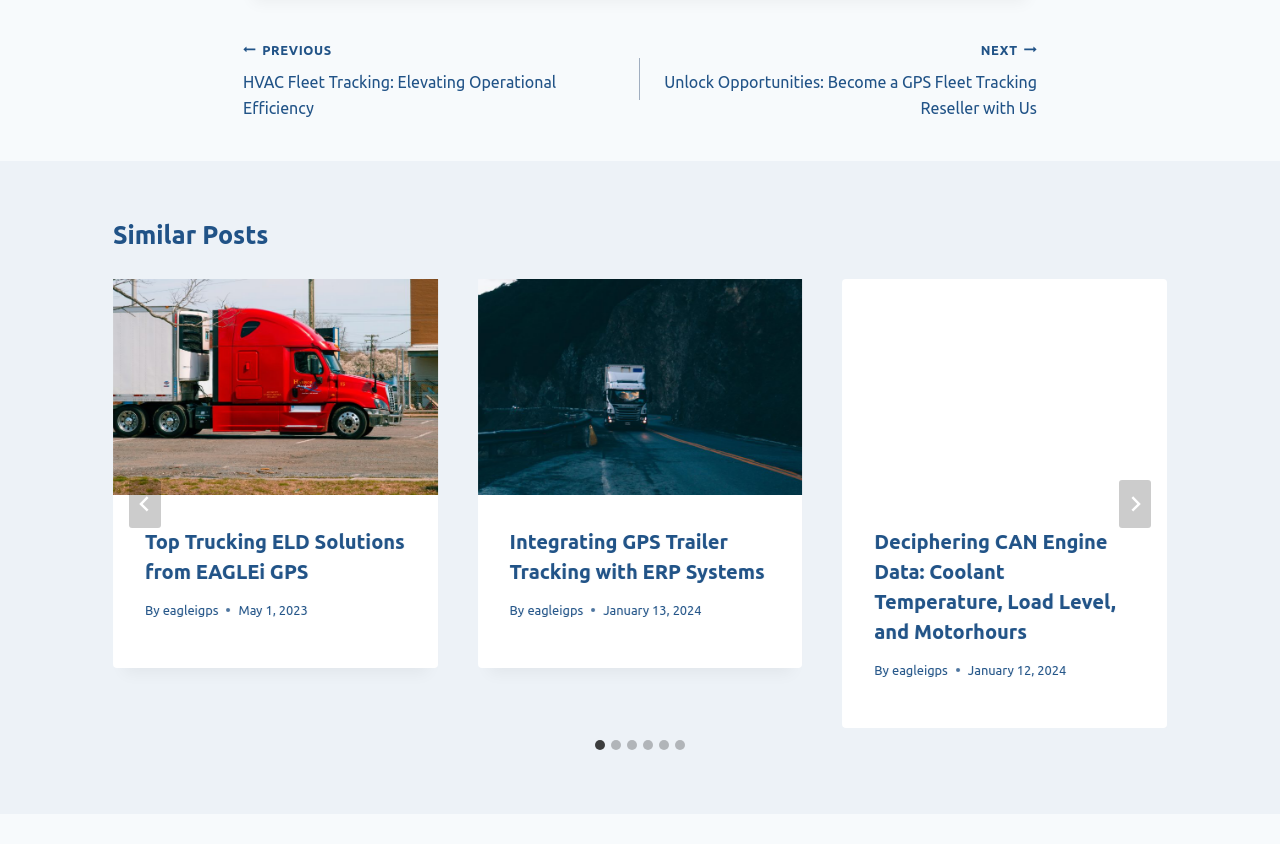Locate the bounding box coordinates of the region to be clicked to comply with the following instruction: "Select the '2 of 6' slide". The coordinates must be four float numbers between 0 and 1, in the form [left, top, right, bottom].

[0.373, 0.33, 0.627, 0.863]